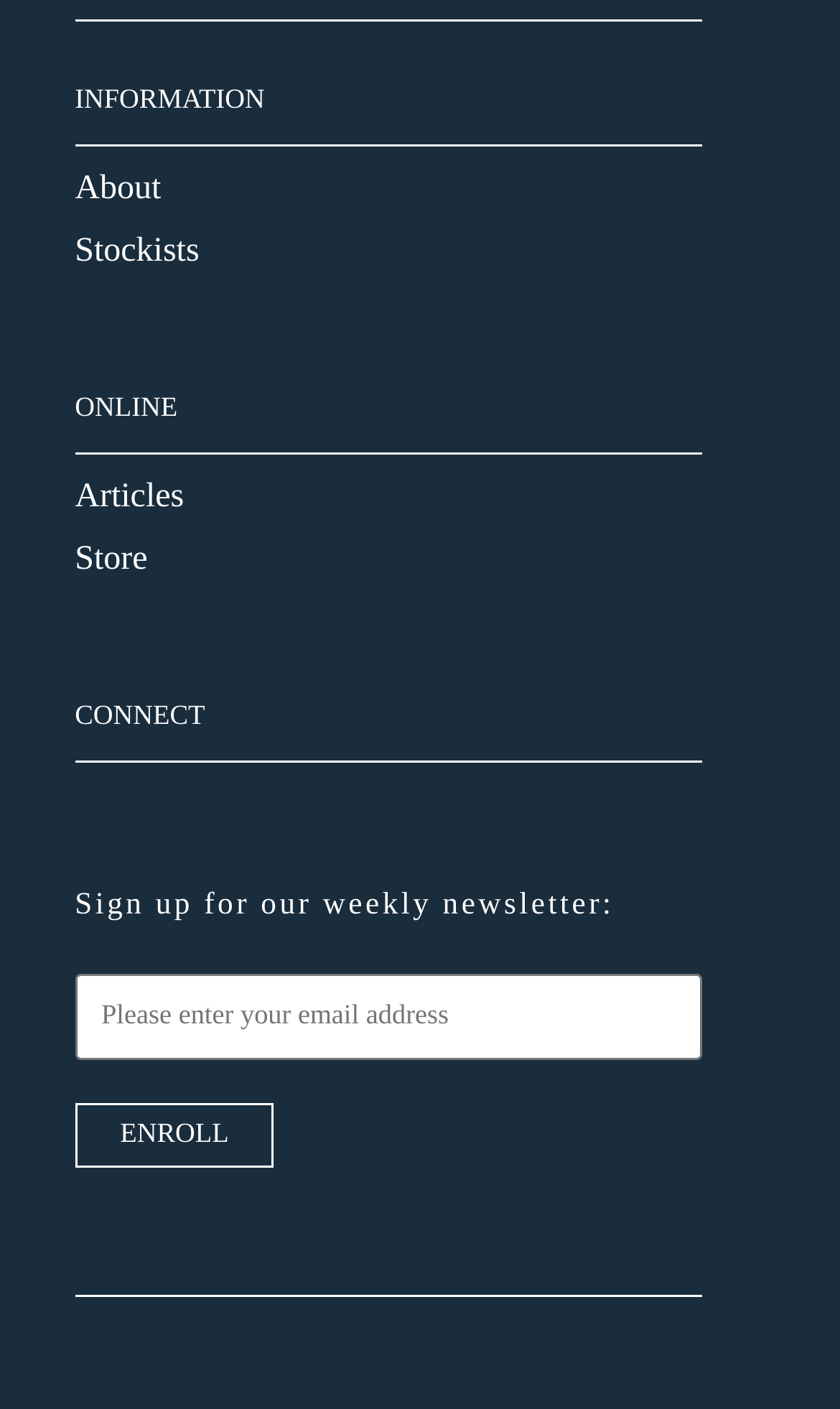Respond to the question with just a single word or phrase: 
What is the first menu item?

About